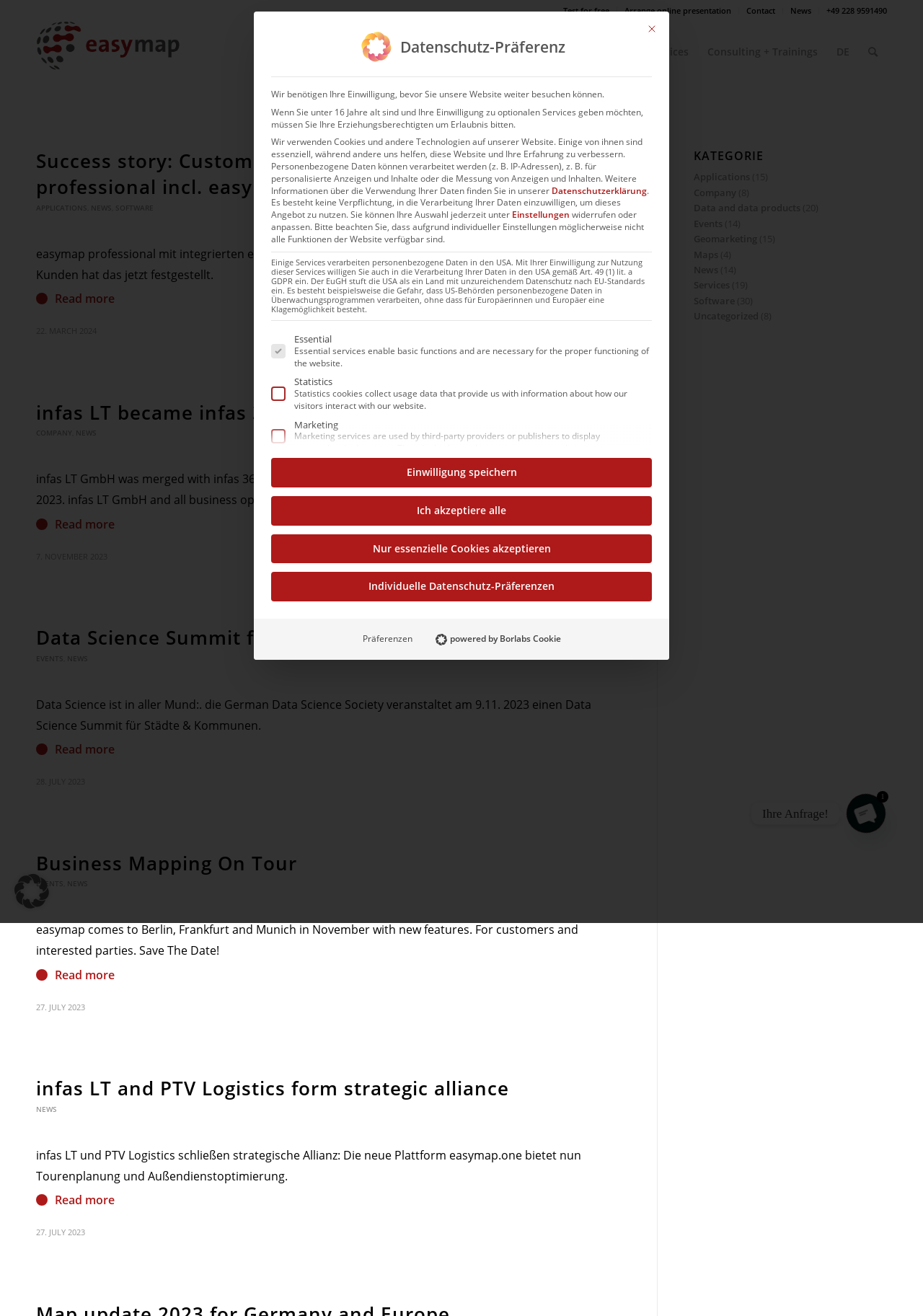What are the categories of news?
Using the visual information, respond with a single word or phrase.

Applications, Company, Data and data products, Events, Geomarketing, Maps, News, Services, Software, Uncategorized